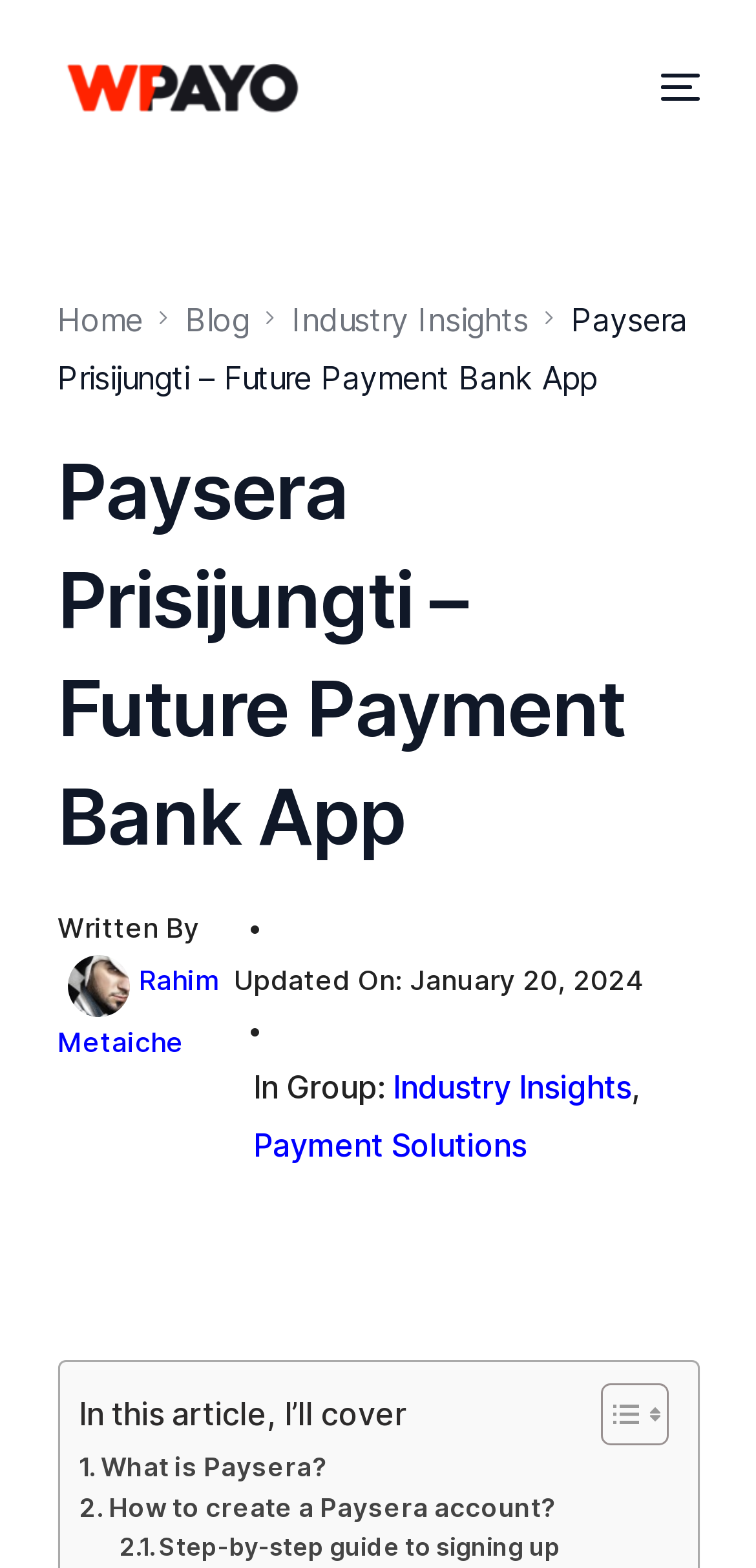Identify and provide the main heading of the webpage.

Paysera Prisijungti – Future Payment Bank App